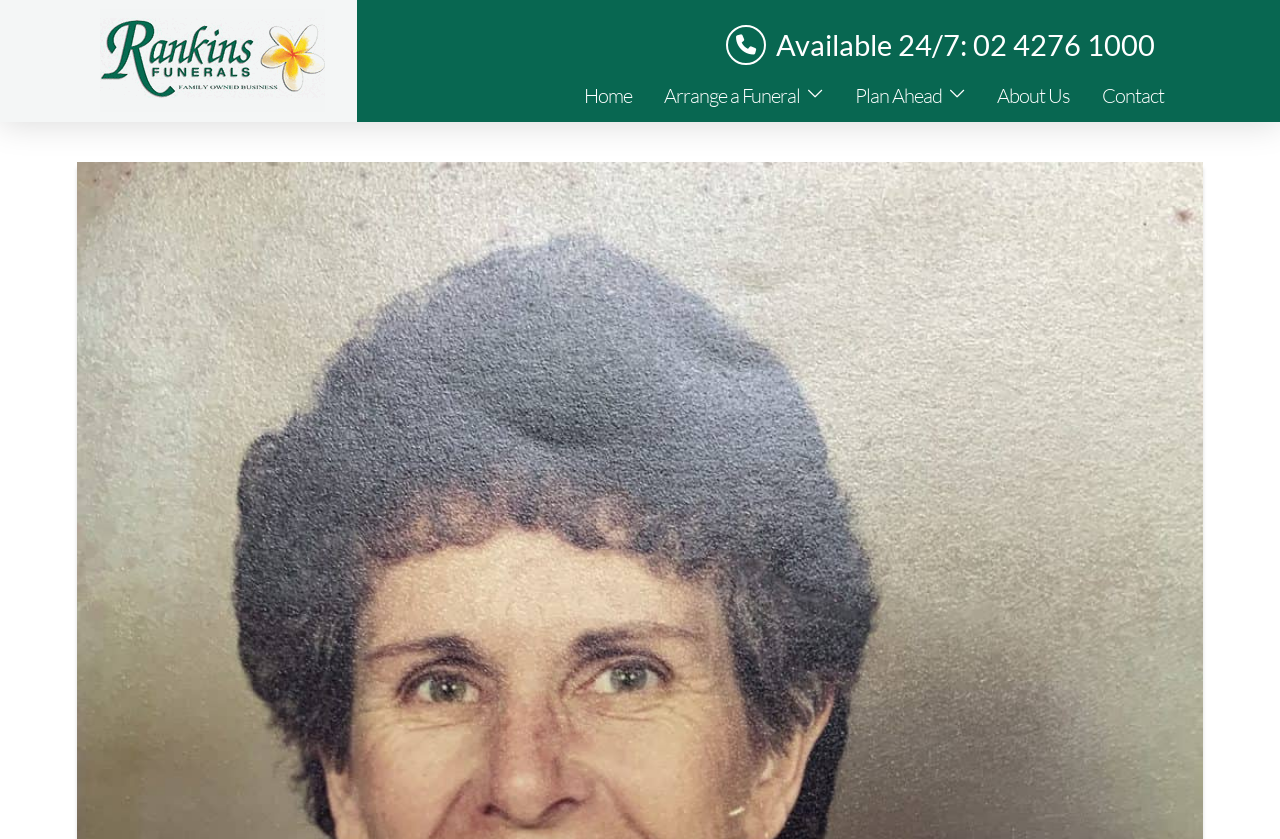Determine the bounding box for the UI element described here: "Arrange a Funeral".

[0.507, 0.083, 0.656, 0.145]